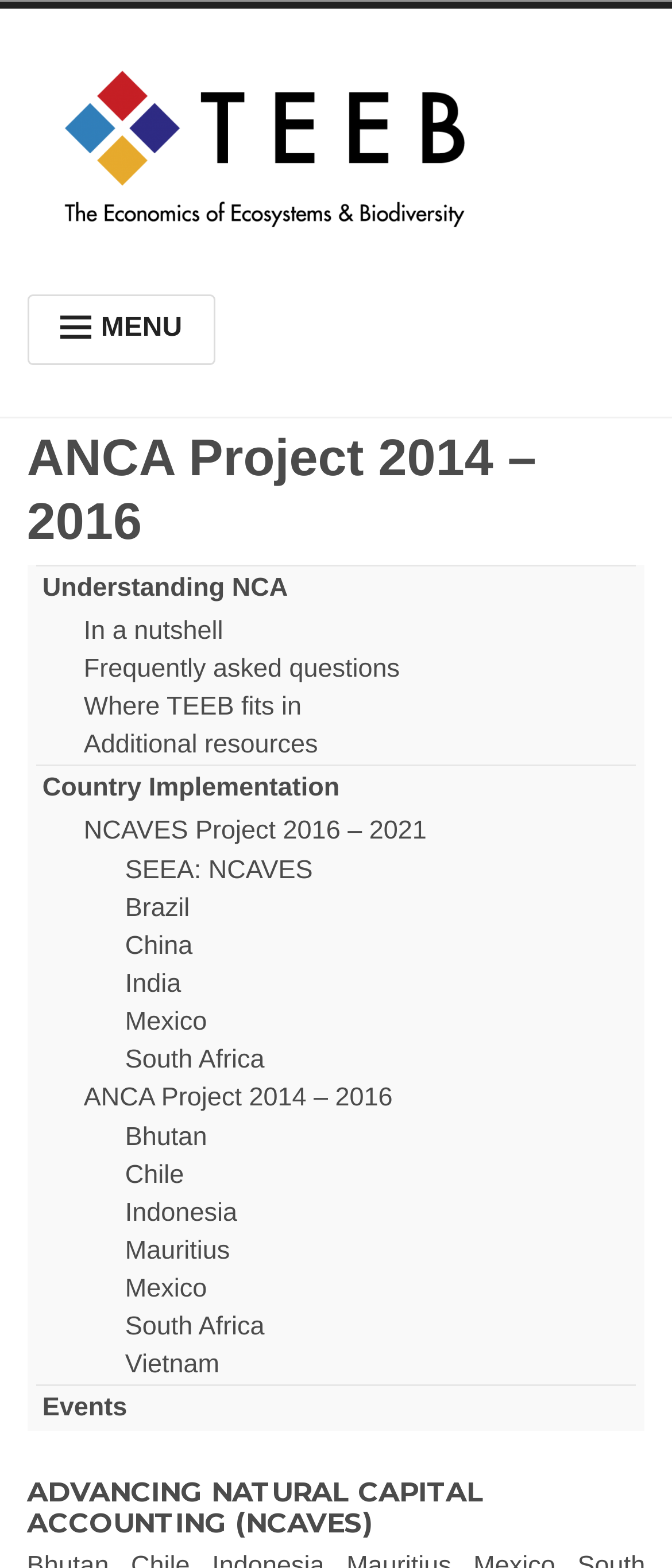Using the provided element description: "About", determine the bounding box coordinates of the corresponding UI element in the screenshot.

[0.04, 0.233, 0.96, 0.274]